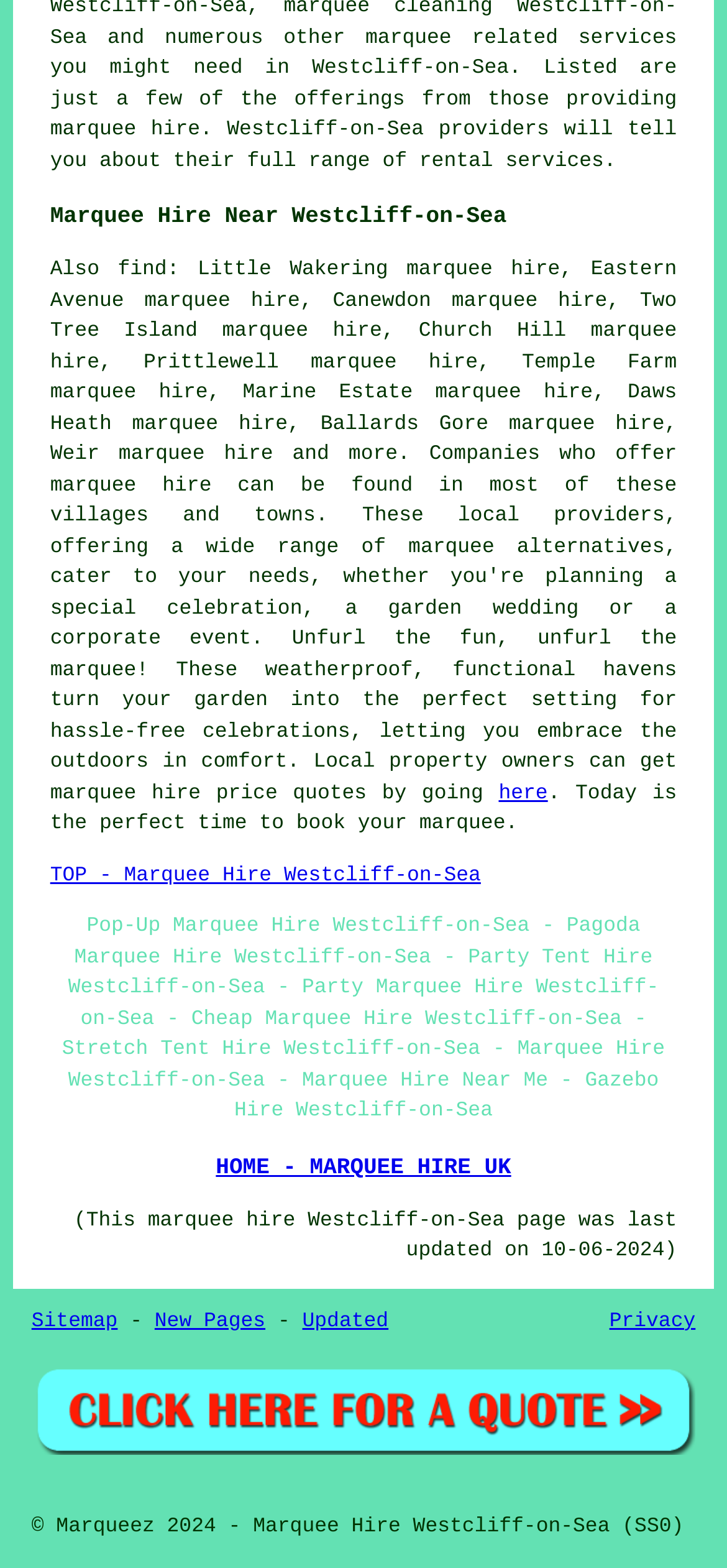What is the copyright information of this webpage?
Analyze the screenshot and provide a detailed answer to the question.

The copyright information of this webpage is 'Marqueez 2024', as mentioned in the static text '© Marqueez 2024 - Marquee Hire Westcliff-on-Sea (SS0)'.